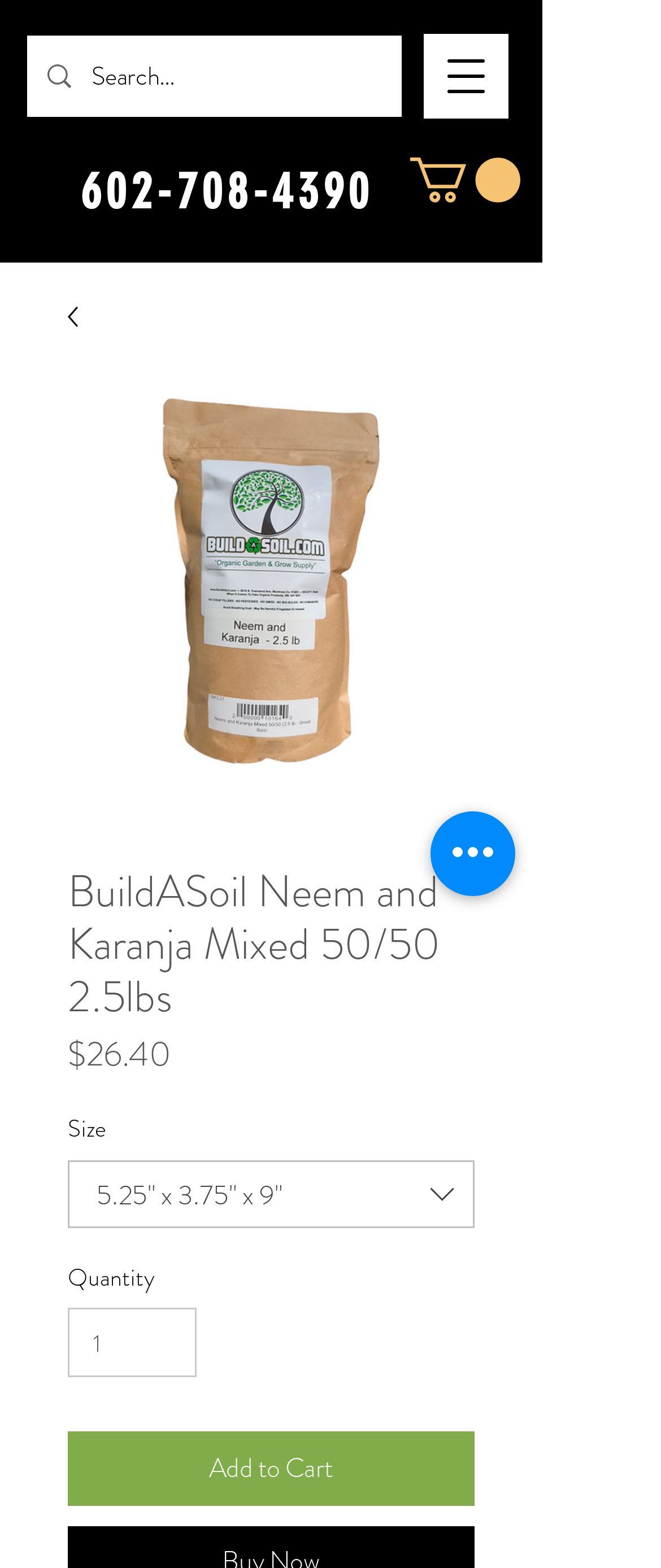Predict the bounding box of the UI element based on the description: "602-708-4390". The coordinates should be four float numbers between 0 and 1, formatted as [left, top, right, bottom].

[0.122, 0.104, 0.565, 0.14]